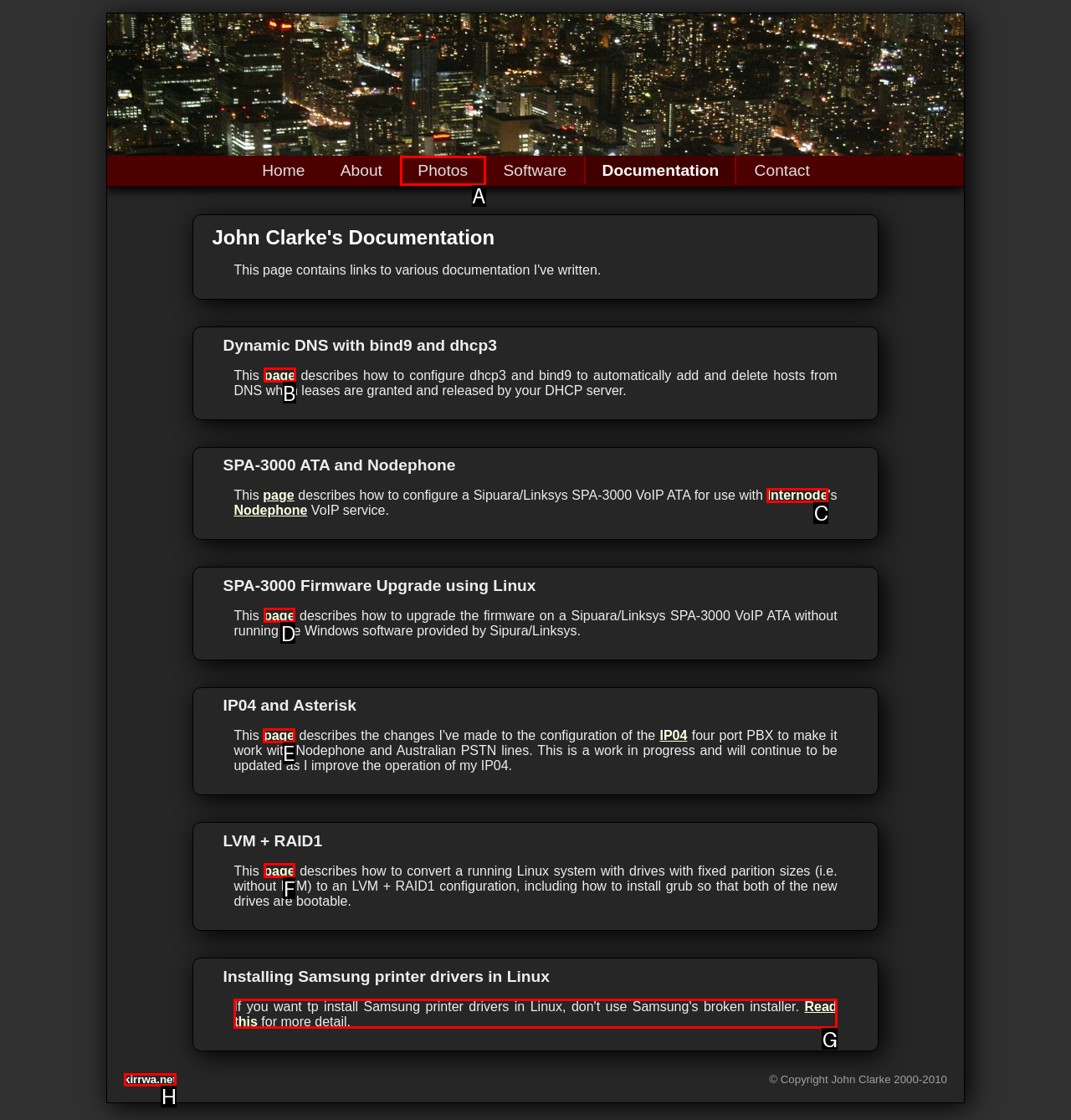Select the correct option based on the description: page
Answer directly with the option’s letter.

E